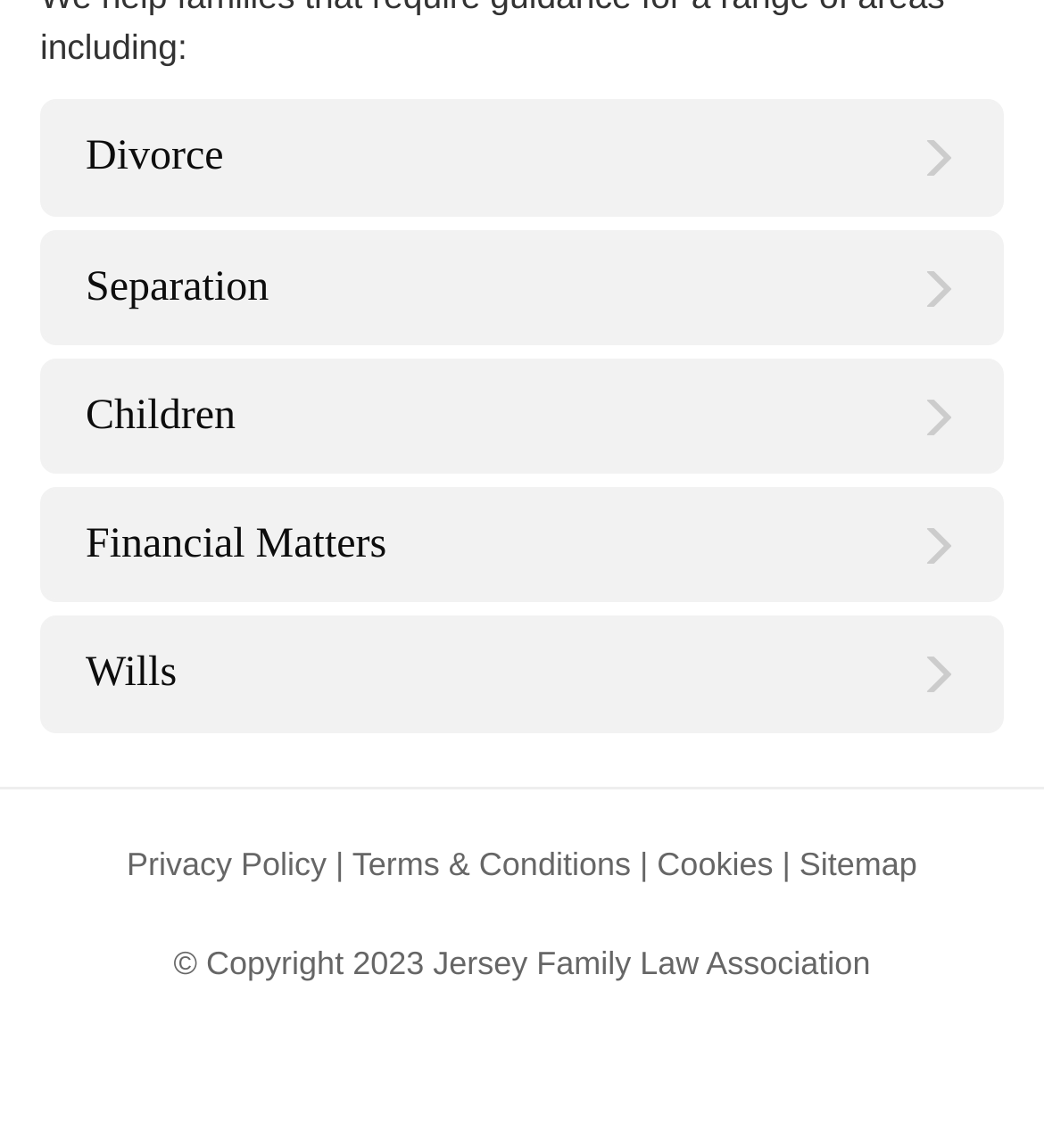Determine the bounding box for the described UI element: "Terms & Conditions".

[0.337, 0.736, 0.604, 0.769]